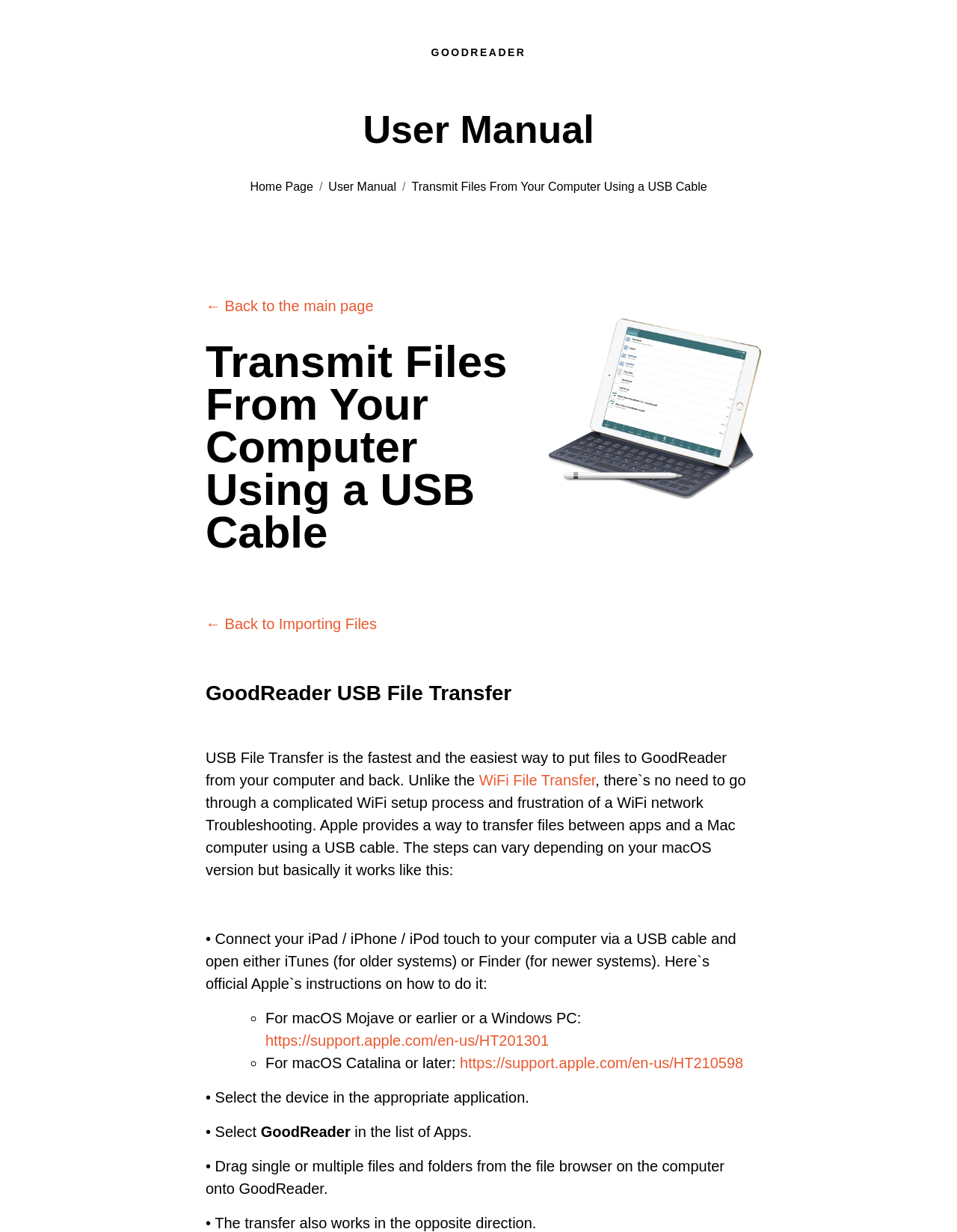Identify the headline of the webpage and generate its text content.

Transmit Files From Your Computer Using a USB Cable